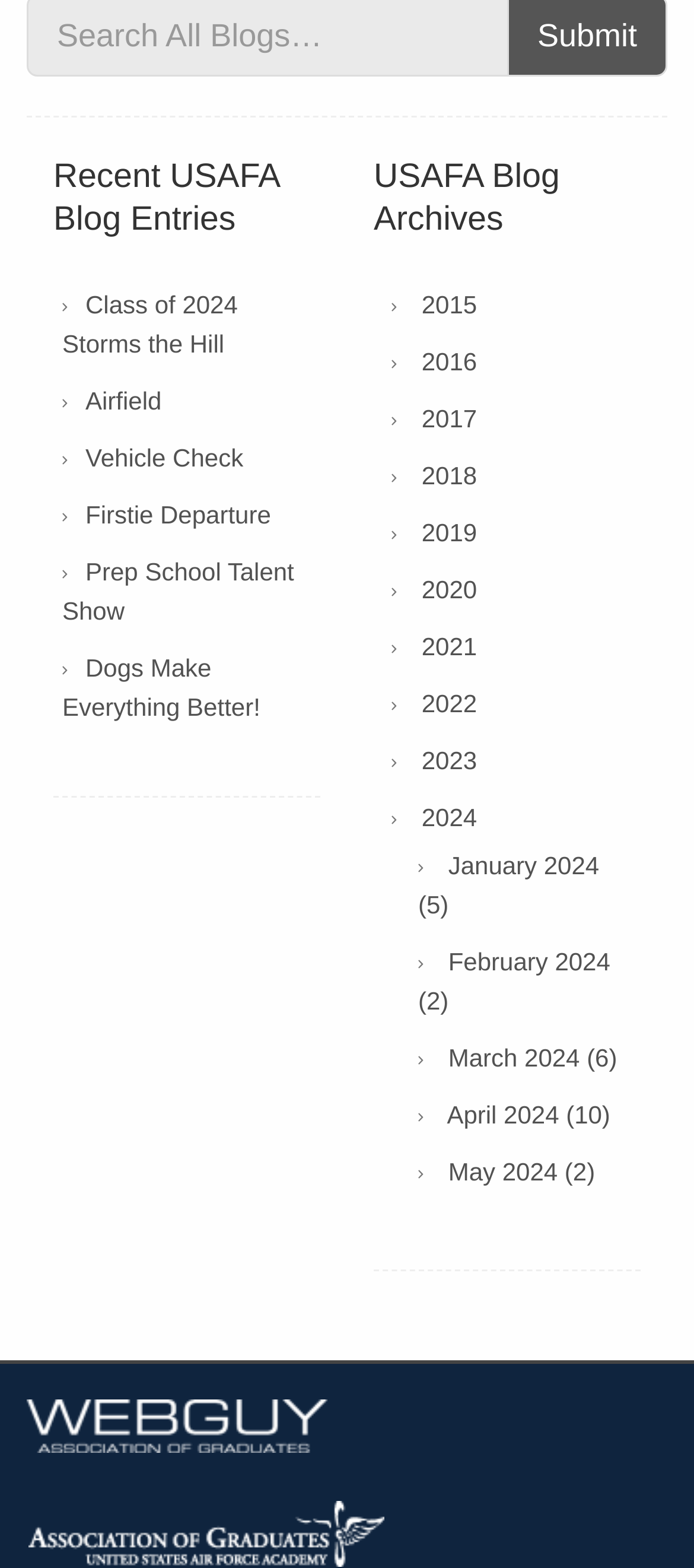Extract the bounding box coordinates for the UI element described as: "Christmas Trees".

None